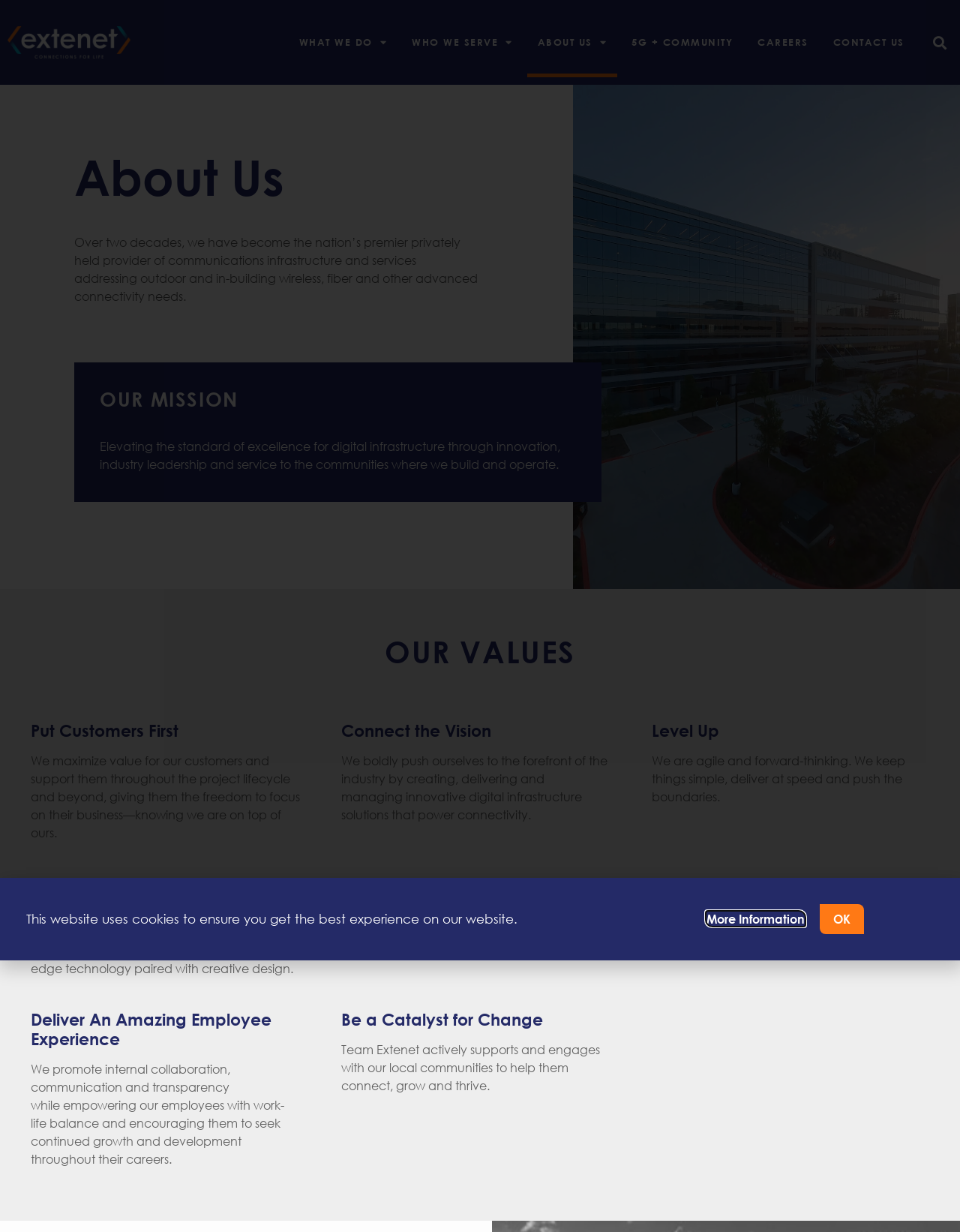Bounding box coordinates are specified in the format (top-left x, top-left y, bottom-right x, bottom-right y). All values are floating point numbers bounded between 0 and 1. Please provide the bounding box coordinate of the region this sentence describes: About Us

[0.549, 0.006, 0.643, 0.063]